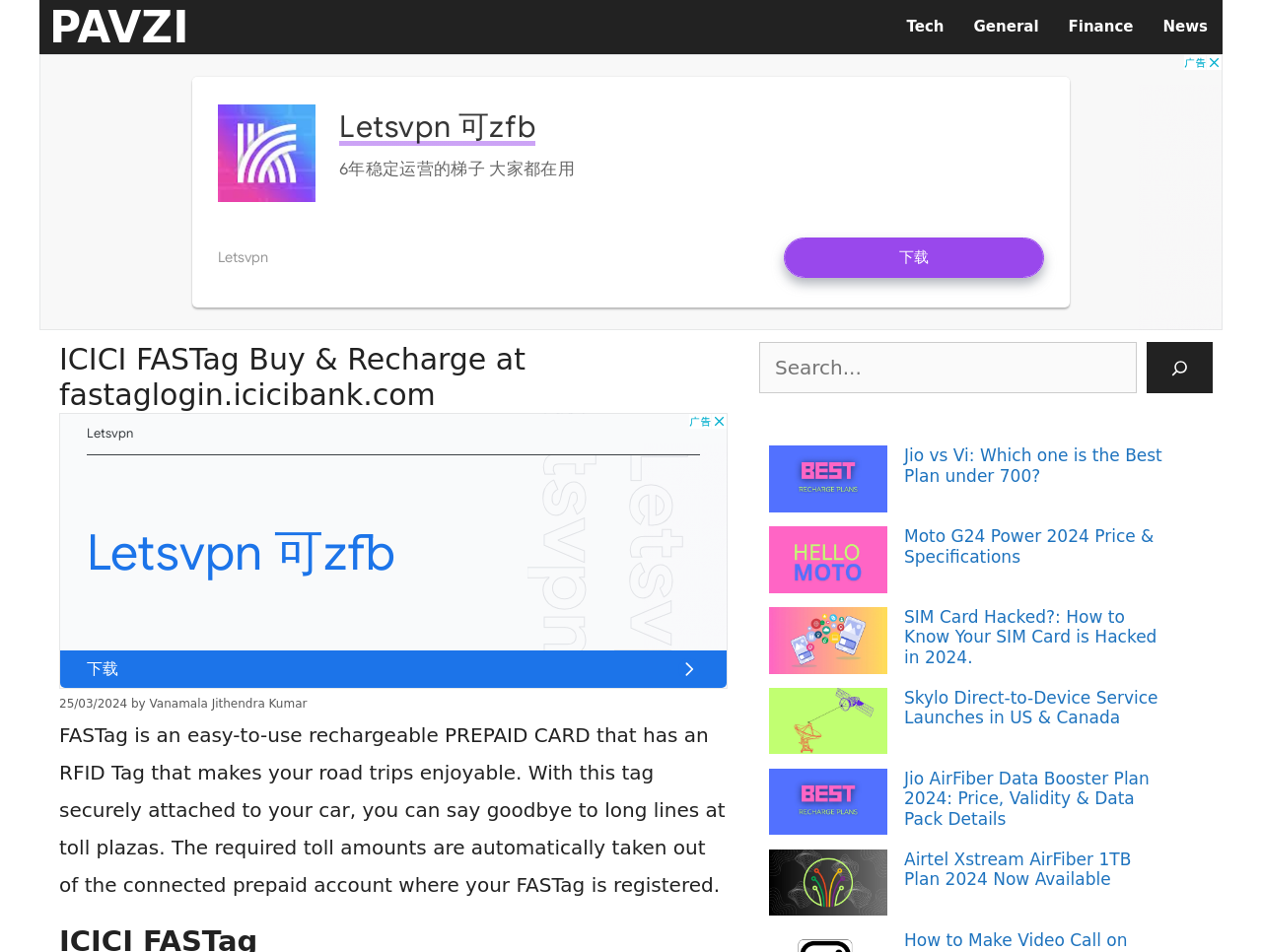Please determine the bounding box coordinates of the element's region to click in order to carry out the following instruction: "Visit 'About Us'". The coordinates should be four float numbers between 0 and 1, i.e., [left, top, right, bottom].

None